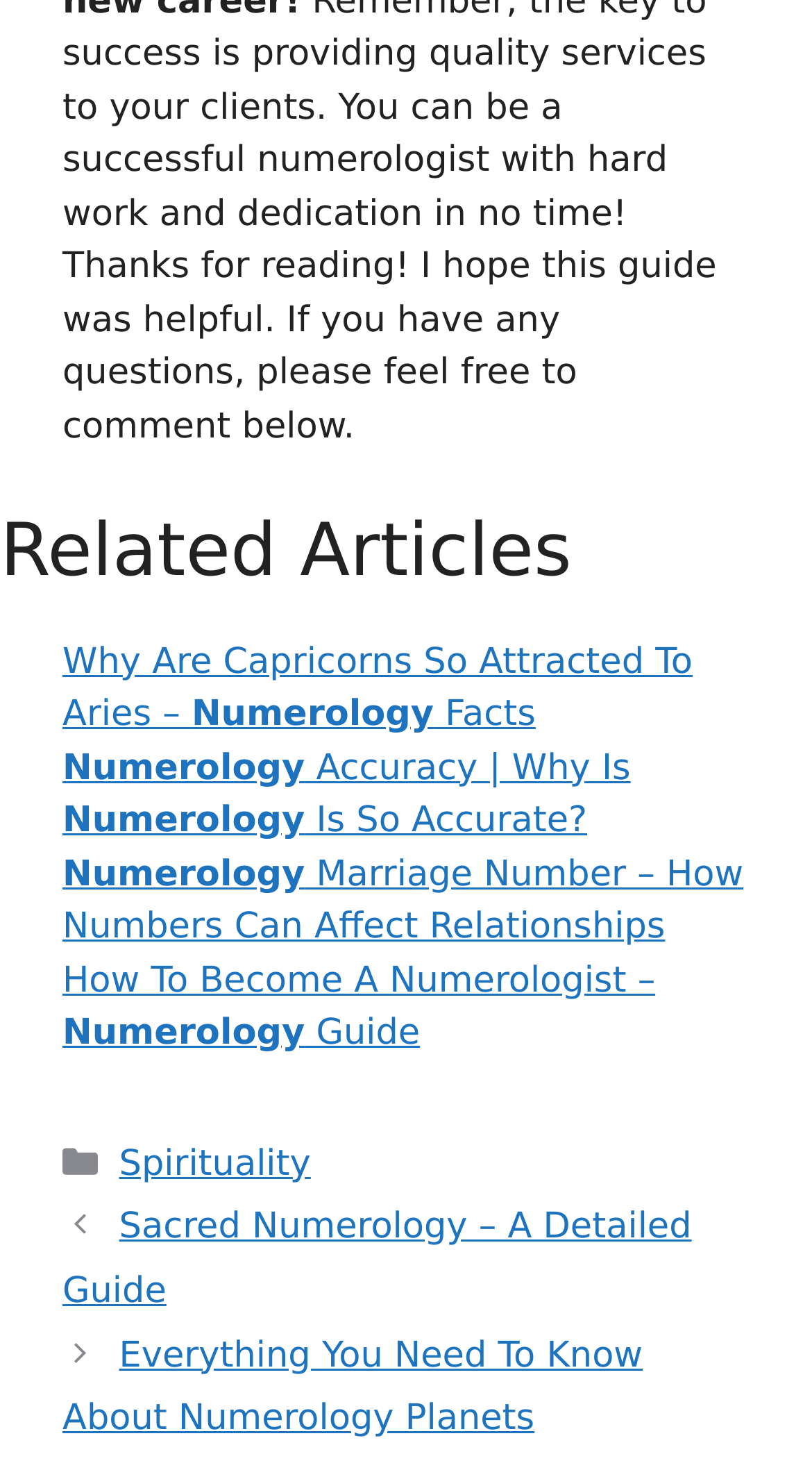Please give a one-word or short phrase response to the following question: 
How many links are there in the footer section?

3